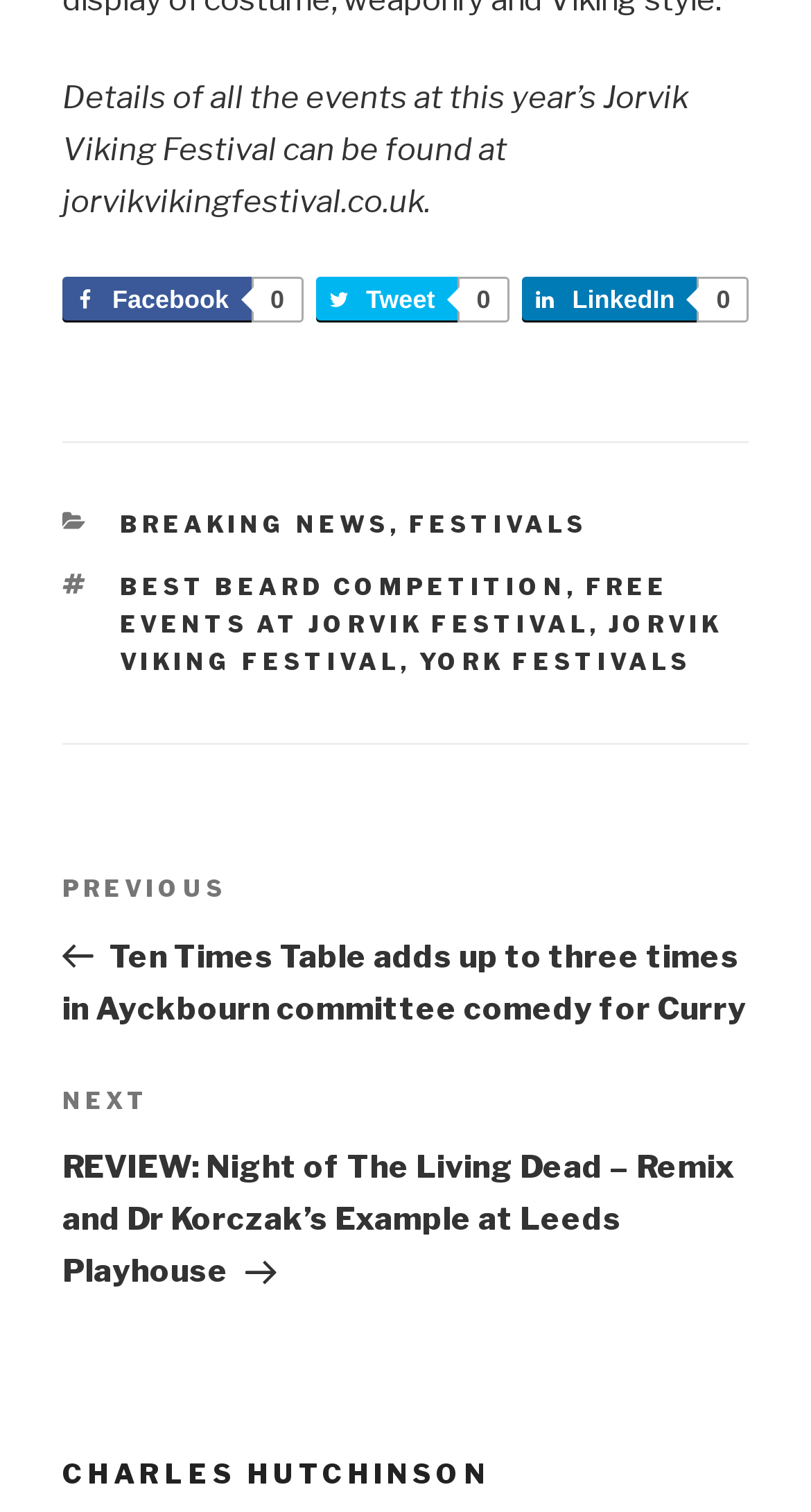Determine the bounding box coordinates for the area that should be clicked to carry out the following instruction: "Go to previous post".

[0.077, 0.576, 0.923, 0.679]